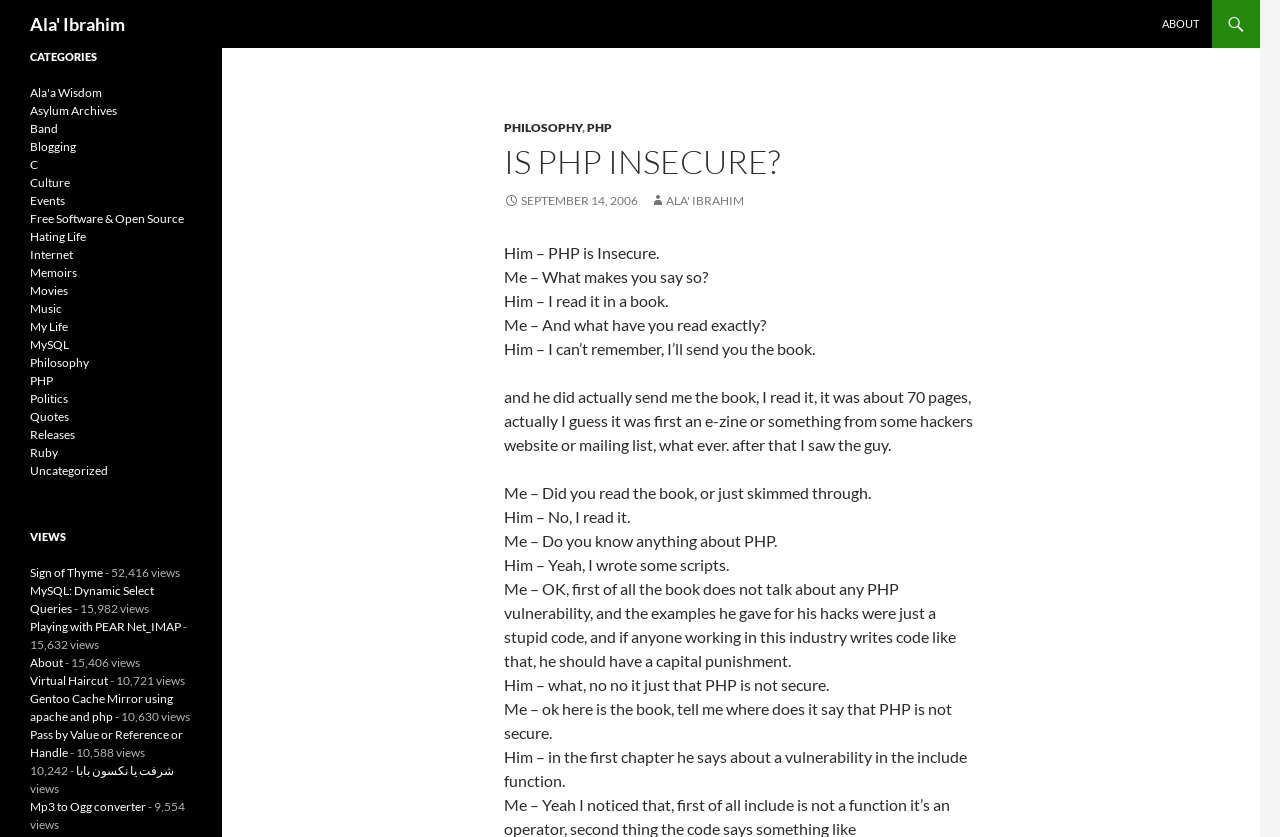Provide your answer in one word or a succinct phrase for the question: 
How many categories are listed?

21